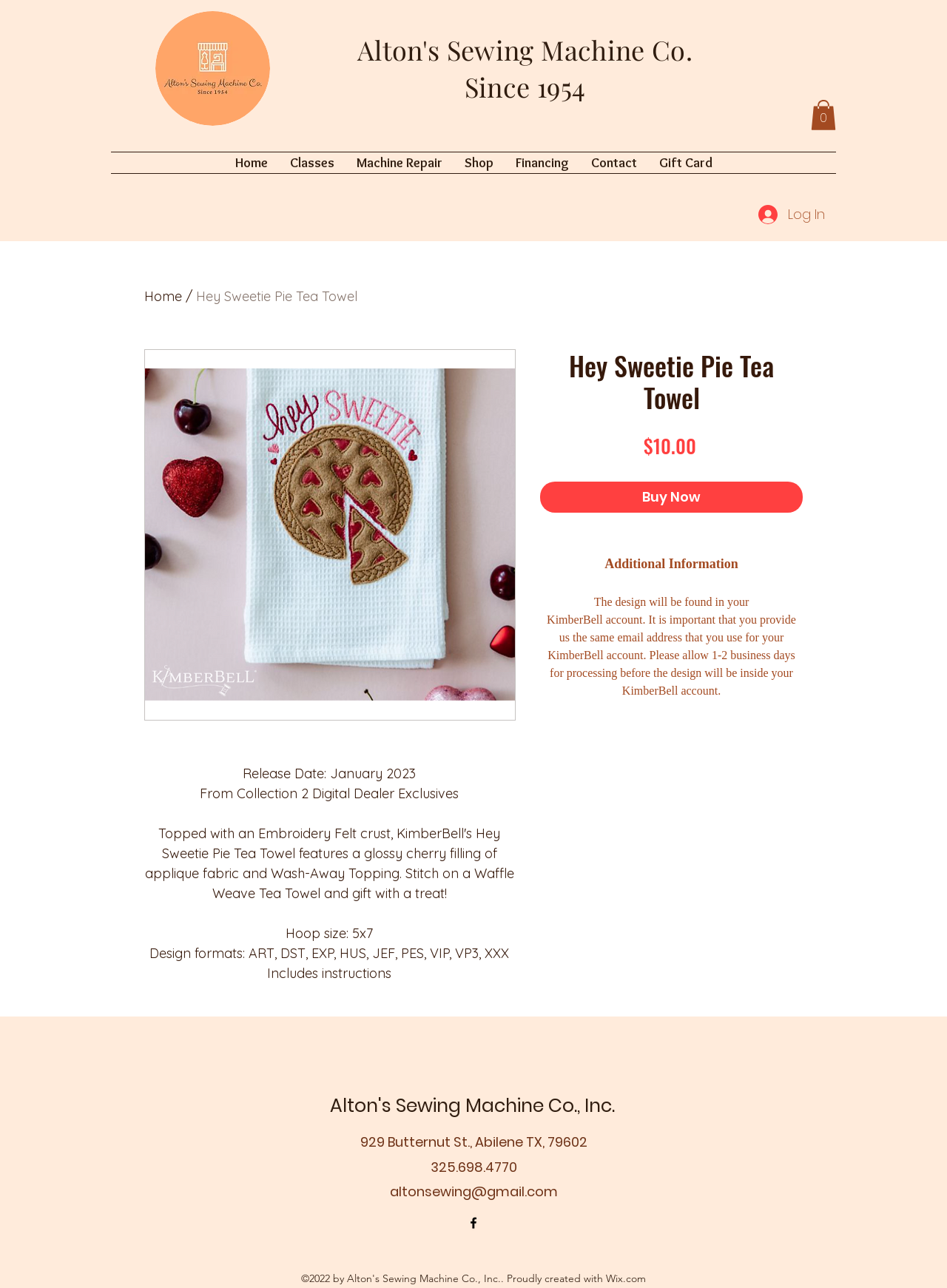What is the name of the tea towel?
Please look at the screenshot and answer in one word or a short phrase.

Hey Sweetie Pie Tea Towel